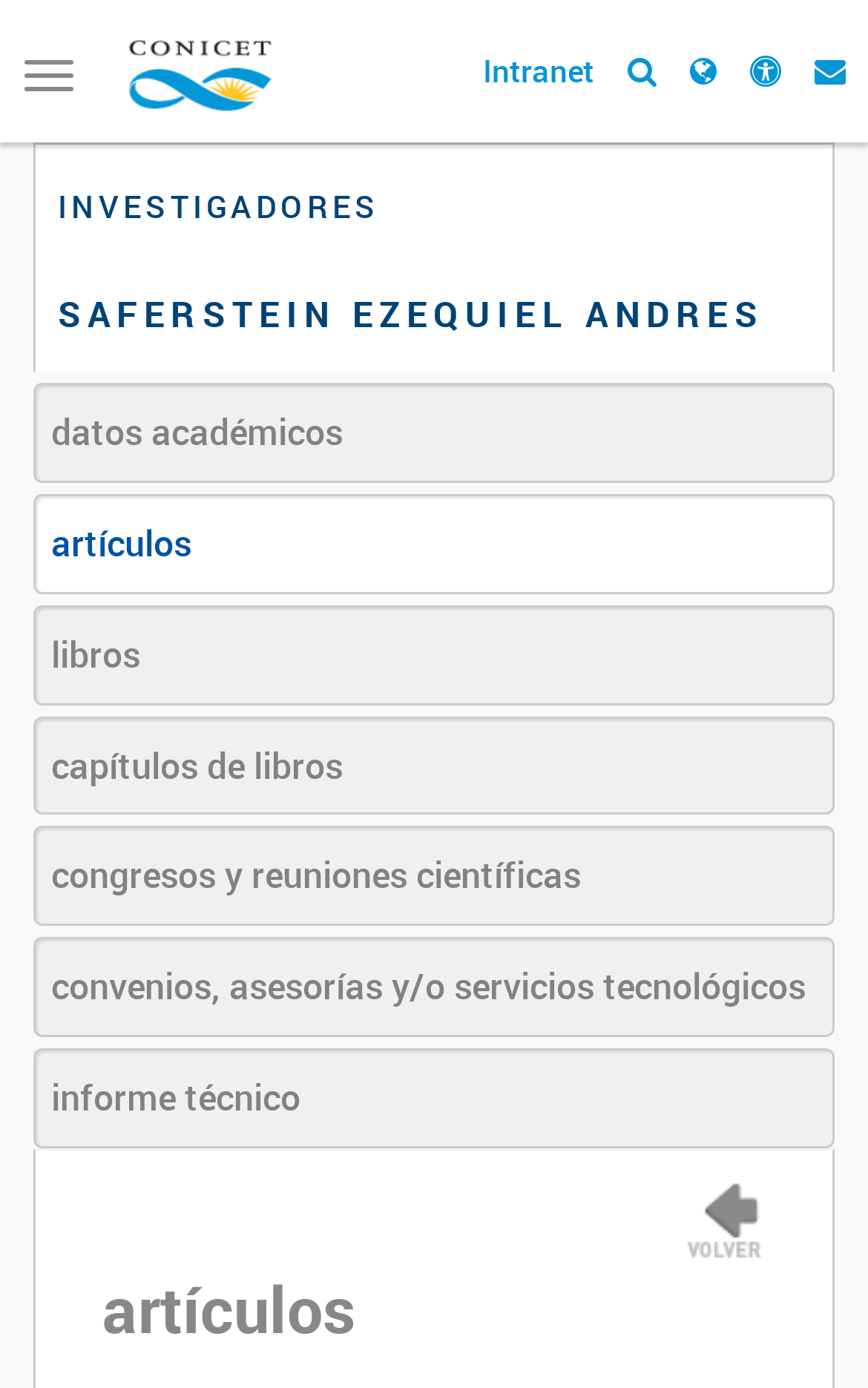Determine the bounding box coordinates of the element's region needed to click to follow the instruction: "Toggle navigation". Provide these coordinates as four float numbers between 0 and 1, formatted as [left, top, right, bottom].

[0.0, 0.027, 0.113, 0.082]